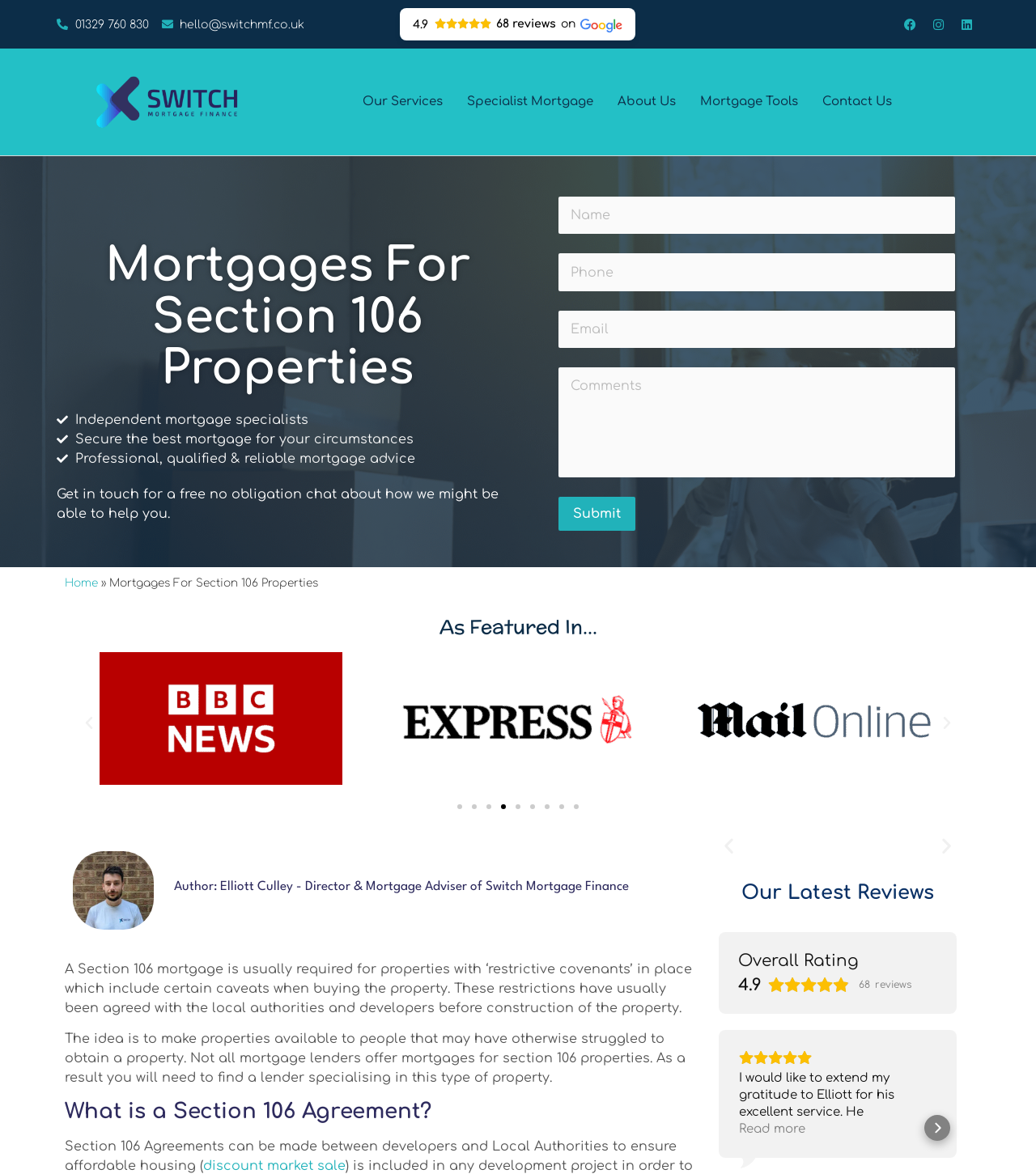From the webpage screenshot, identify the region described by Read more. Provide the bounding box coordinates as (top-left x, top-left y, bottom-right x, bottom-right y), with each value being a floating point number between 0 and 1.

[0.713, 0.954, 0.777, 0.969]